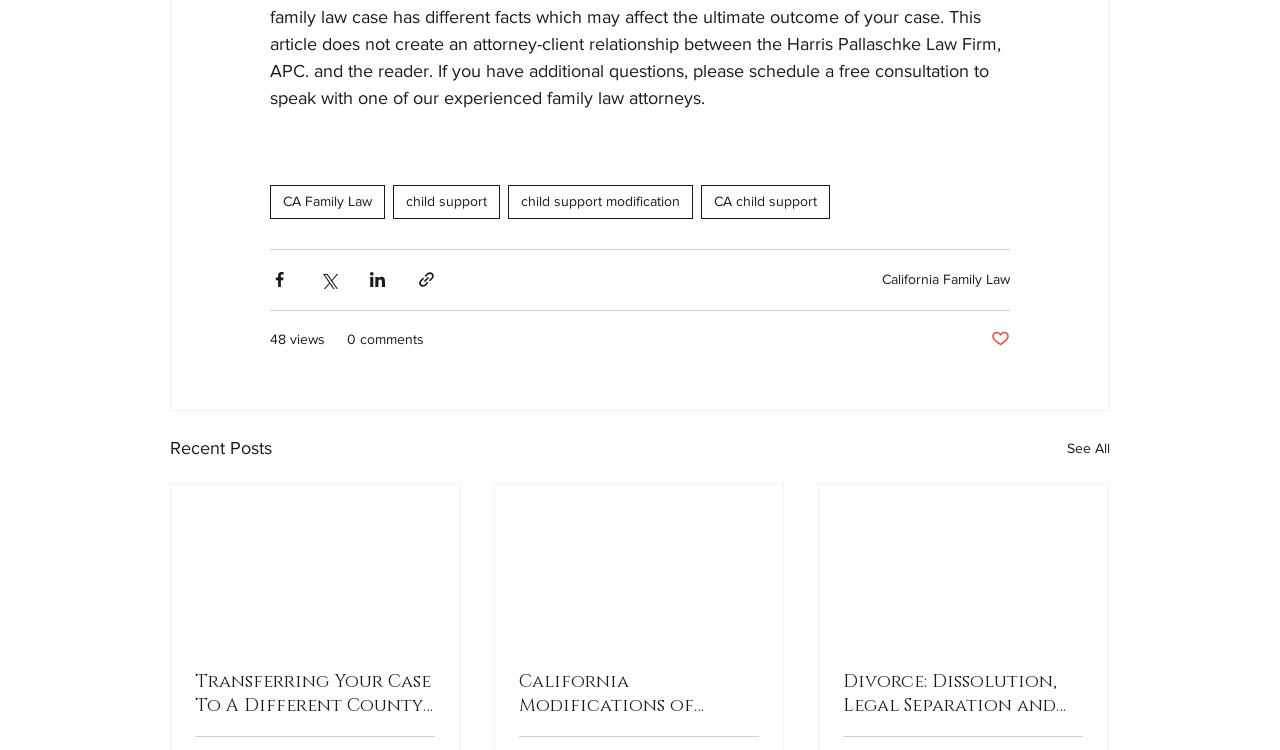What is the number of views for the current post?
Please answer the question with a detailed and comprehensive explanation.

The number of views for the current post is 48, which is indicated by the text '48 views' with a bounding box coordinate of [0.211, 0.438, 0.254, 0.466].